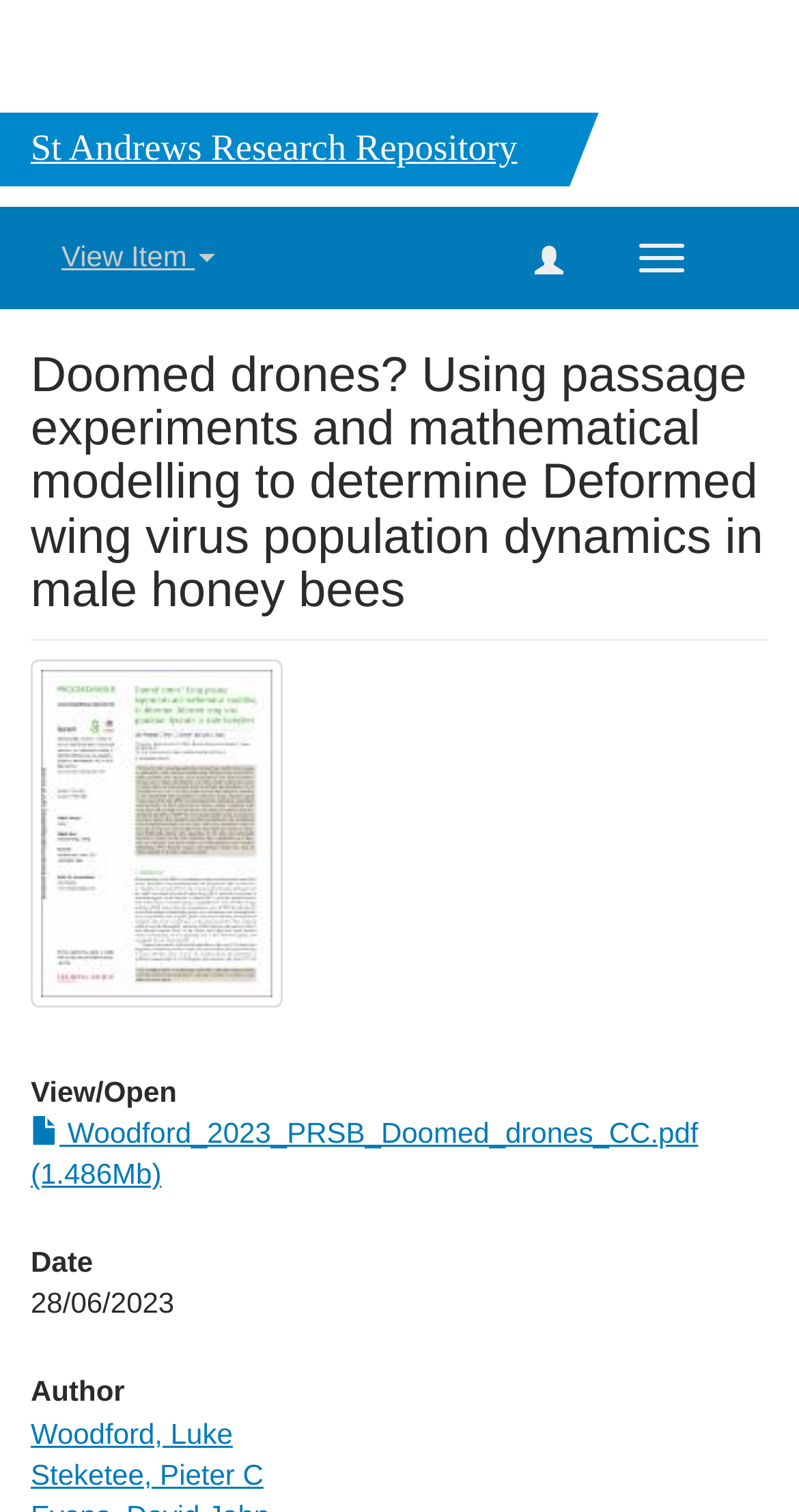Using the element description: "Steketee, Pieter C", determine the bounding box coordinates for the specified UI element. The coordinates should be four float numbers between 0 and 1, [left, top, right, bottom].

[0.038, 0.964, 0.33, 0.986]